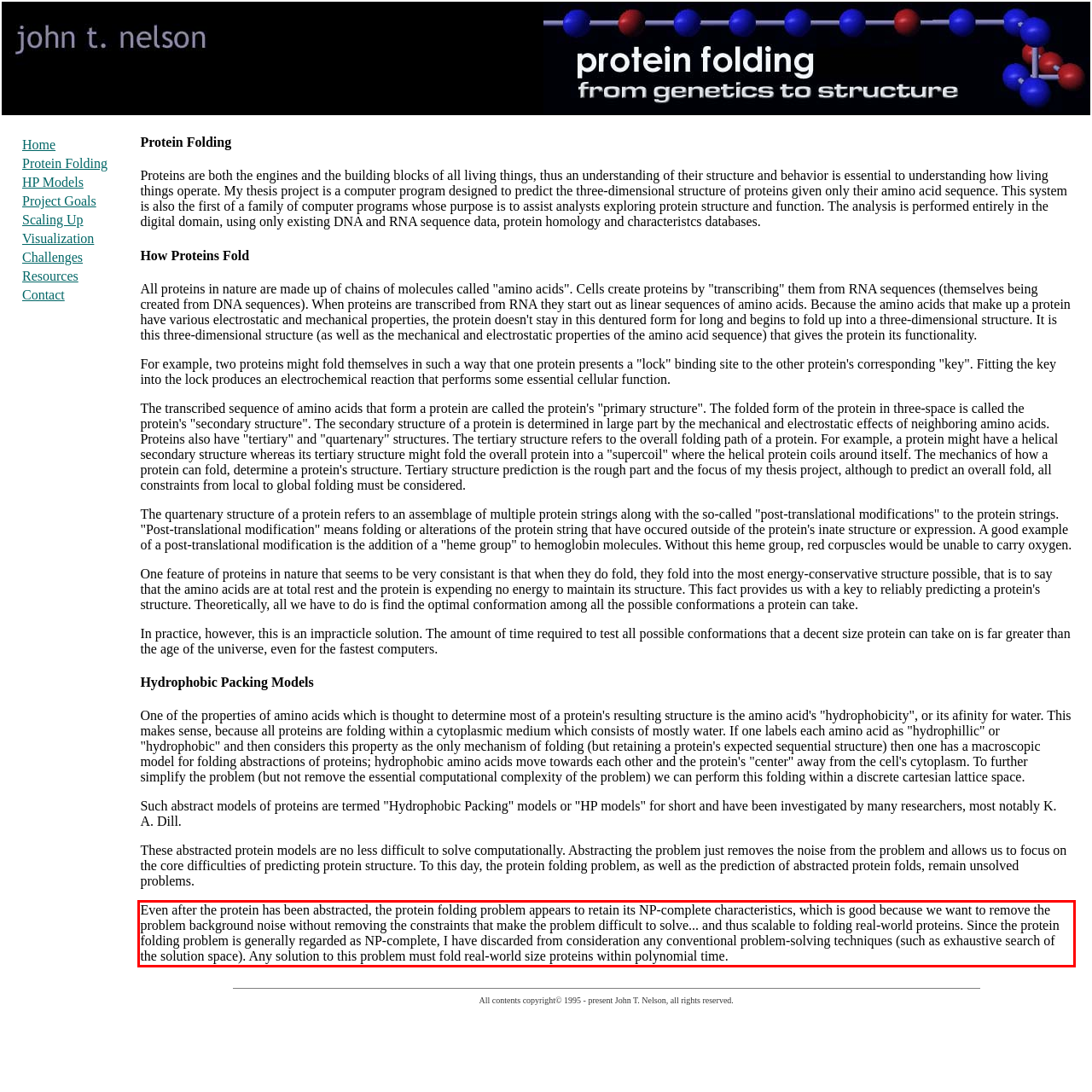Analyze the screenshot of the webpage that features a red bounding box and recognize the text content enclosed within this red bounding box.

Even after the protein has been abstracted, the protein folding problem appears to retain its NP-complete characteristics, which is good because we want to remove the problem background noise without removing the constraints that make the problem difficult to solve... and thus scalable to folding real-world proteins. Since the protein folding problem is generally regarded as NP-complete, I have discarded from consideration any conventional problem-solving techniques (such as exhaustive search of the solution space). Any solution to this problem must fold real-world size proteins within polynomial time.